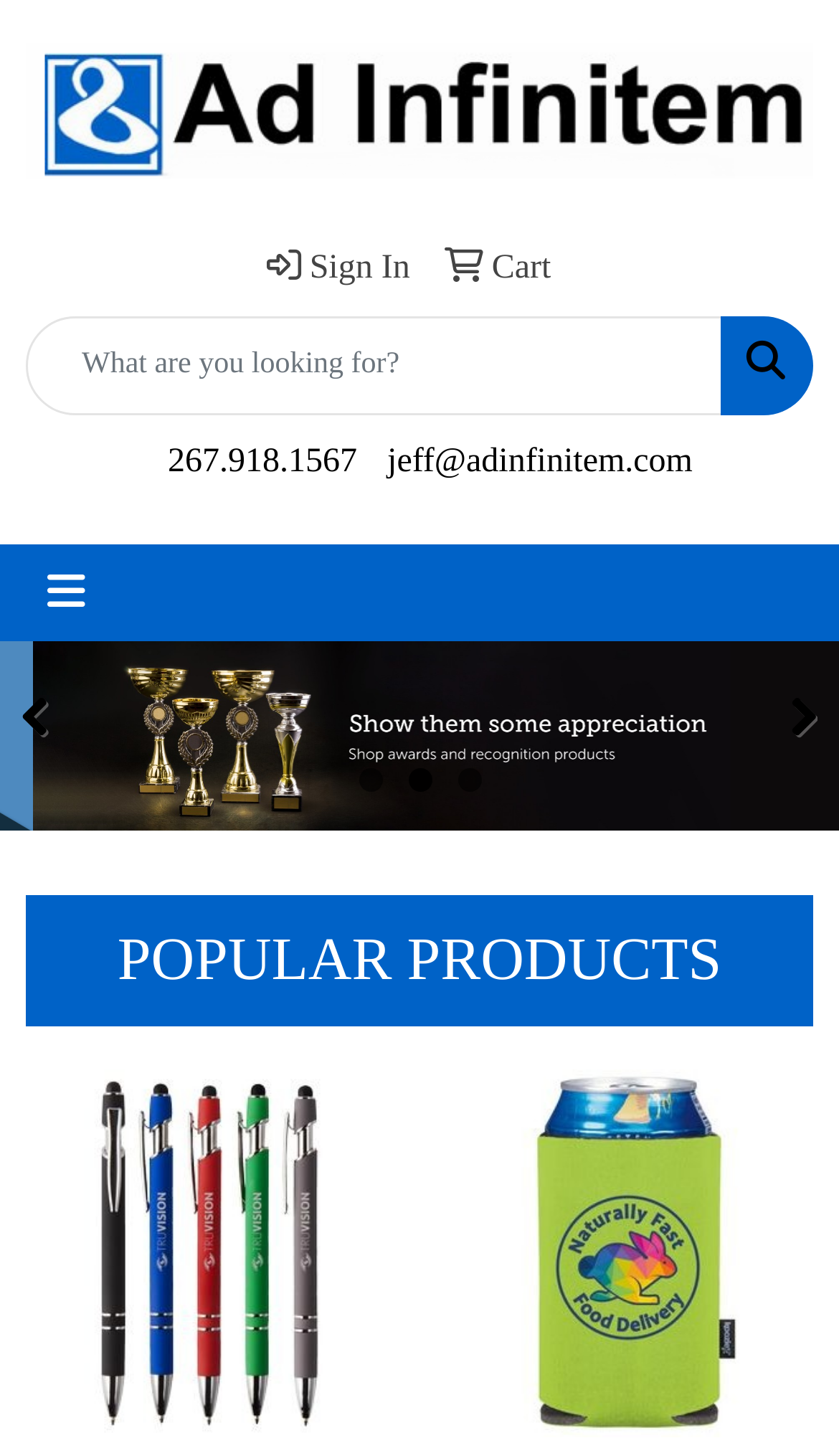Can you find the bounding box coordinates for the element that needs to be clicked to execute this instruction: "Click on the Ad Infinitem logo"? The coordinates should be given as four float numbers between 0 and 1, i.e., [left, top, right, bottom].

[0.031, 0.03, 0.969, 0.123]